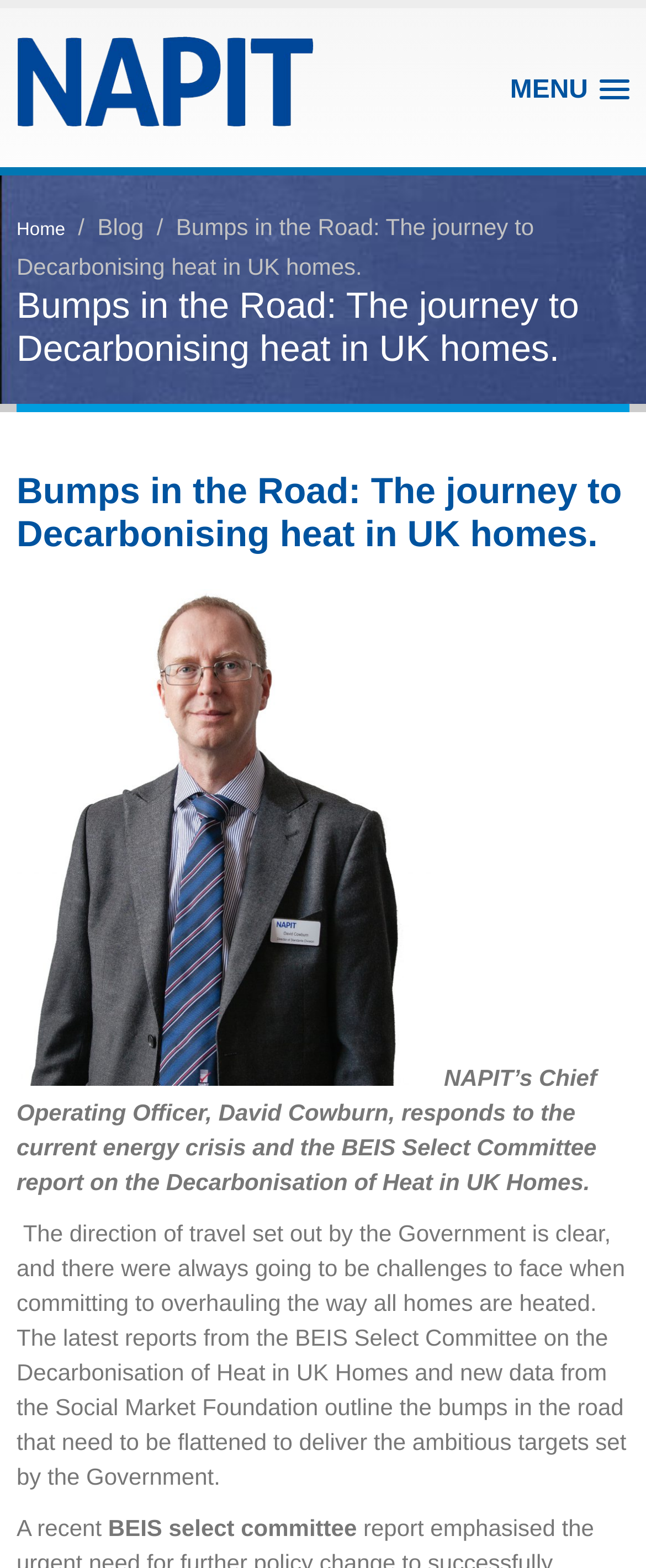Using the information from the screenshot, answer the following question thoroughly:
Who is the author of the blog post?

The author of the blog post is mentioned in the text as NAPIT's Chief Operating Officer, David Cowburn, who responds to the current energy crisis and the BEIS Select Committee report on the Decarbonisation of Heat in UK Homes.